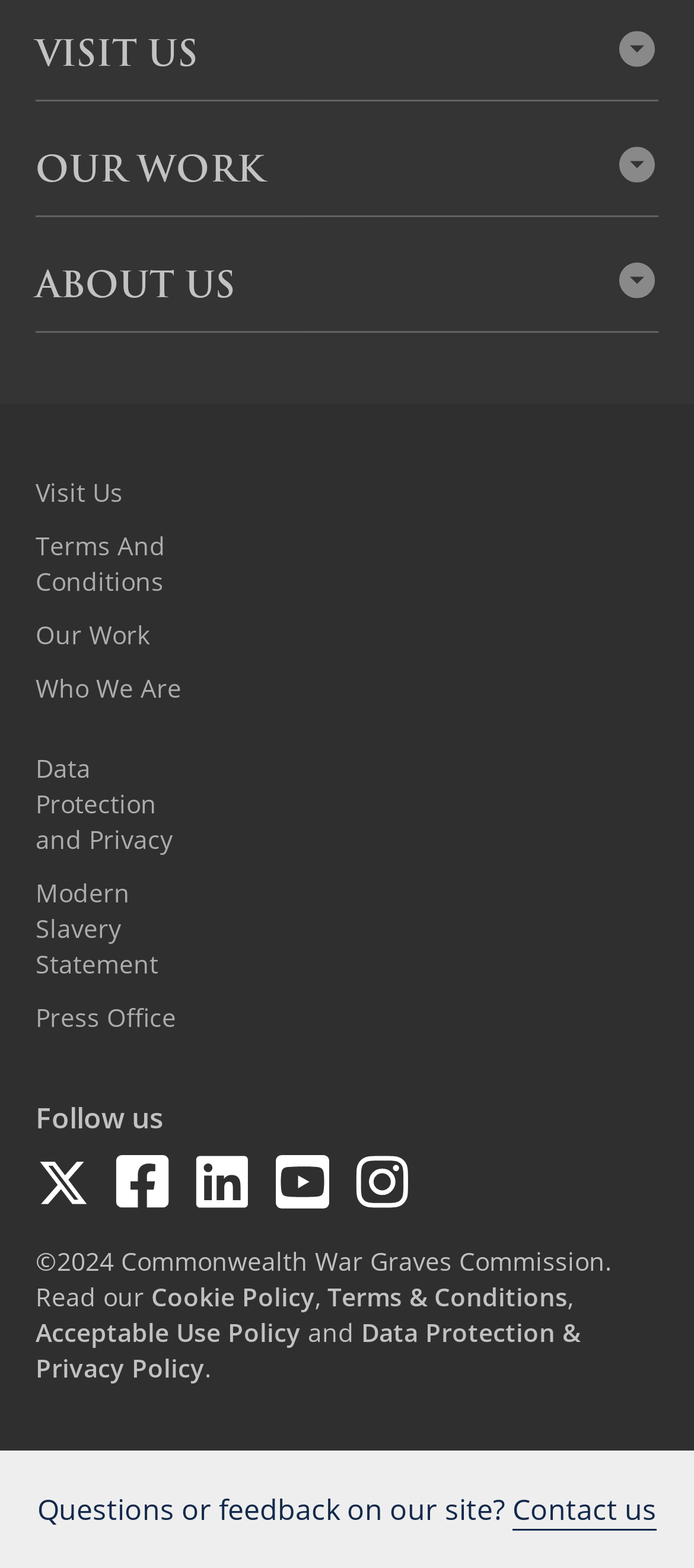What is the title of the last link in the 'SUPPORT US' section?
Answer the question with just one word or phrase using the image.

CAREERS